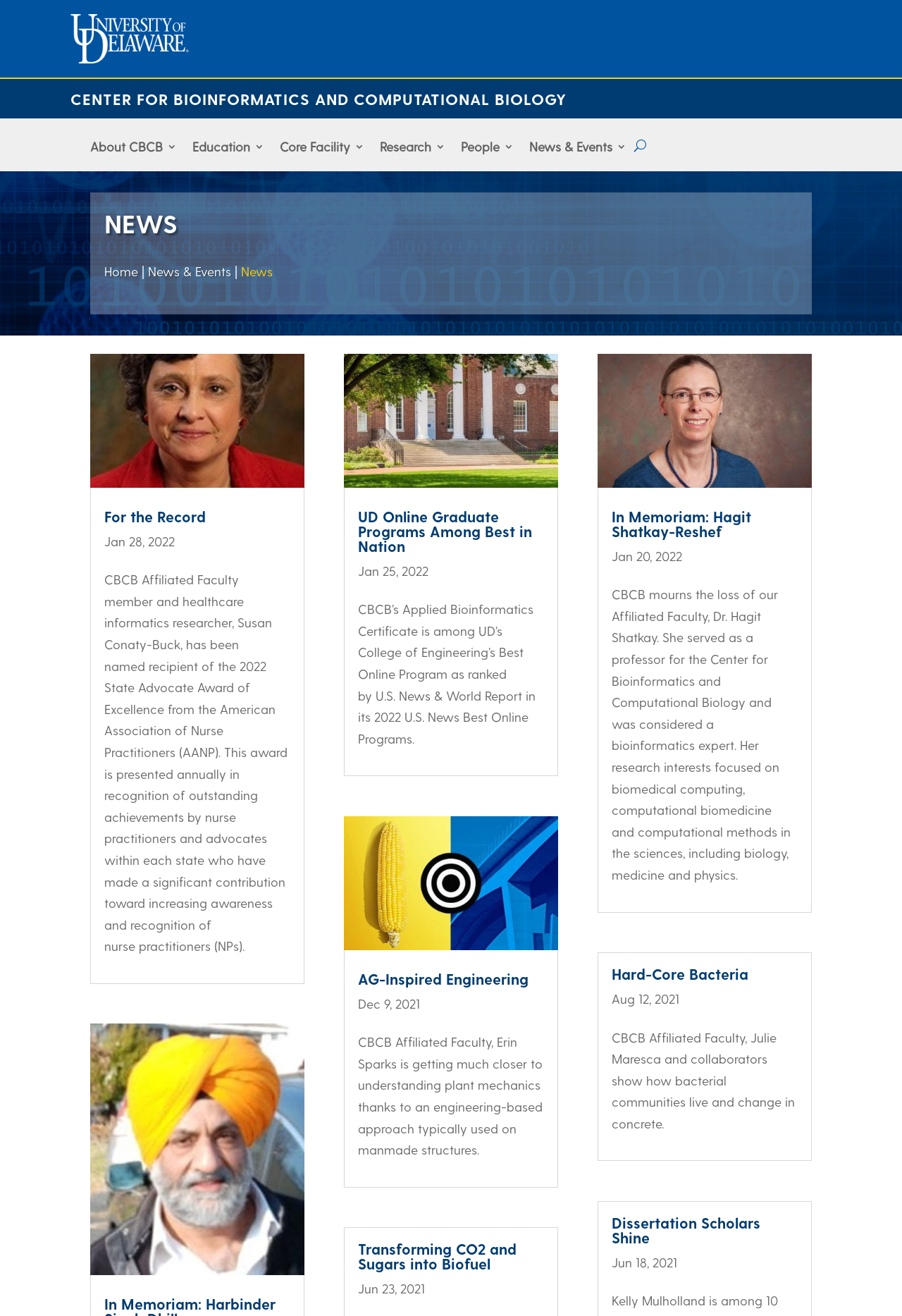What is the name of the faculty member who received the 2022 State Advocate Award of Excellence?
From the image, respond using a single word or phrase.

Susan Conaty-Buck